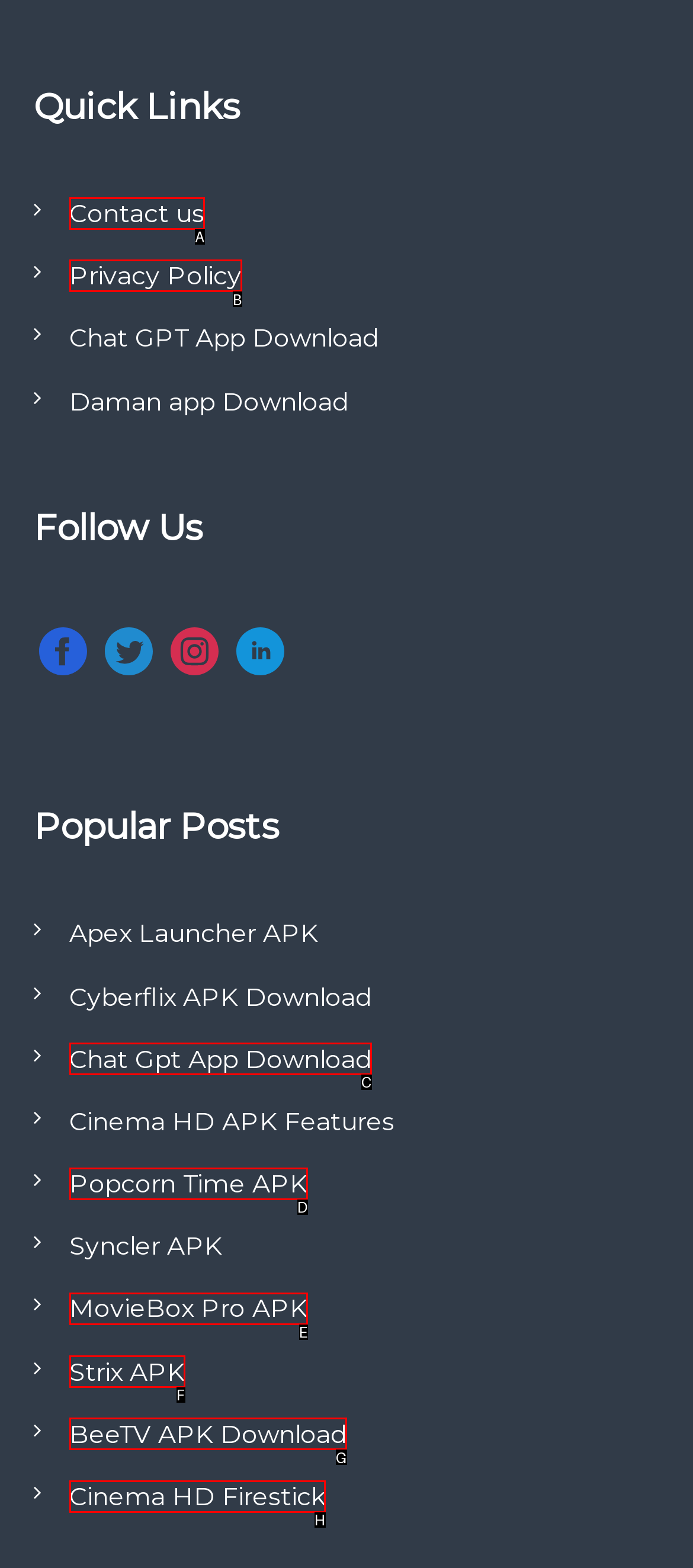Select the correct option based on the description: Popcorn Time APK
Answer directly with the option’s letter.

D